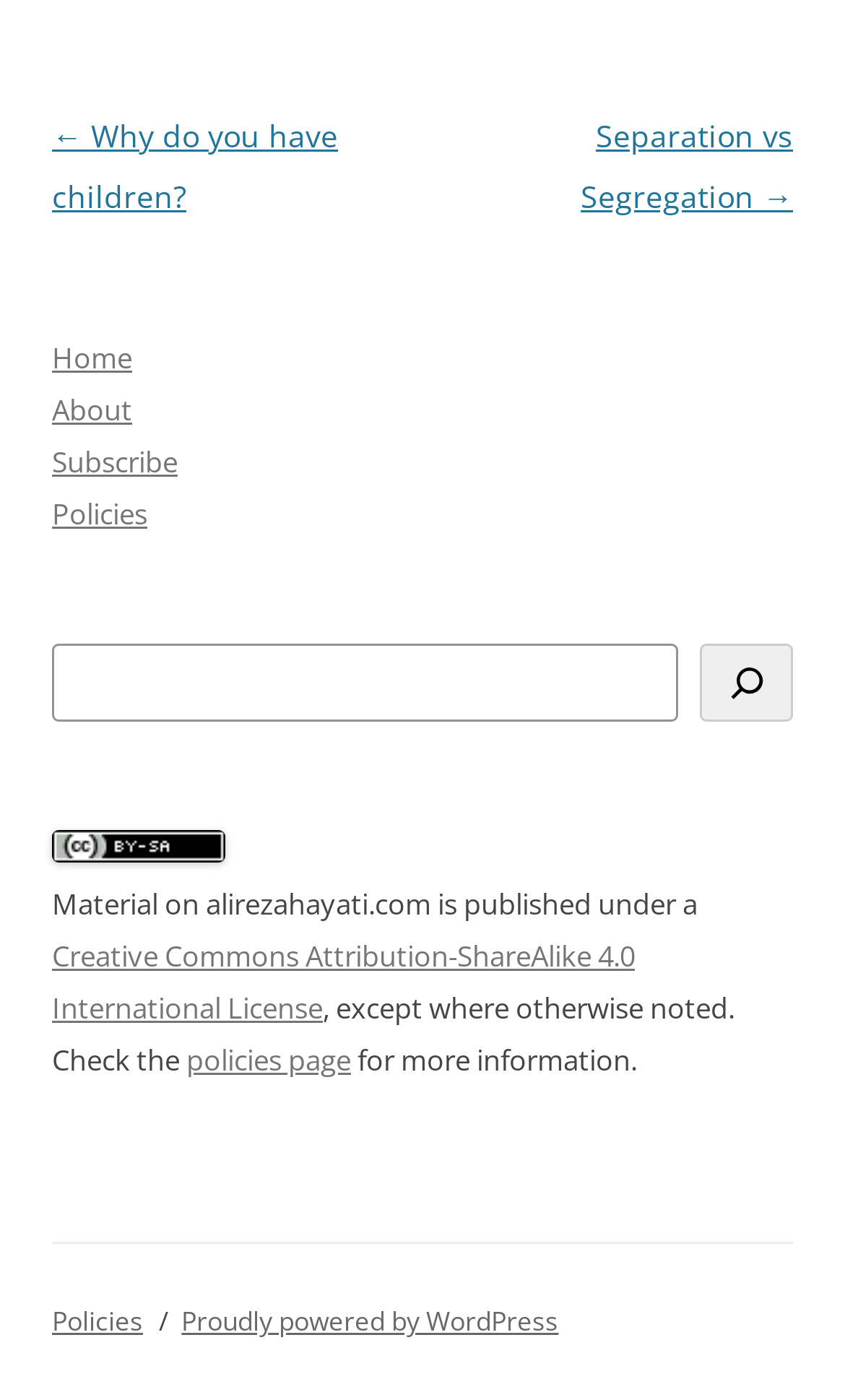Locate the bounding box coordinates for the element described below: "Separation vs Segregation →". The coordinates must be four float values between 0 and 1, formatted as [left, top, right, bottom].

[0.687, 0.083, 0.938, 0.155]